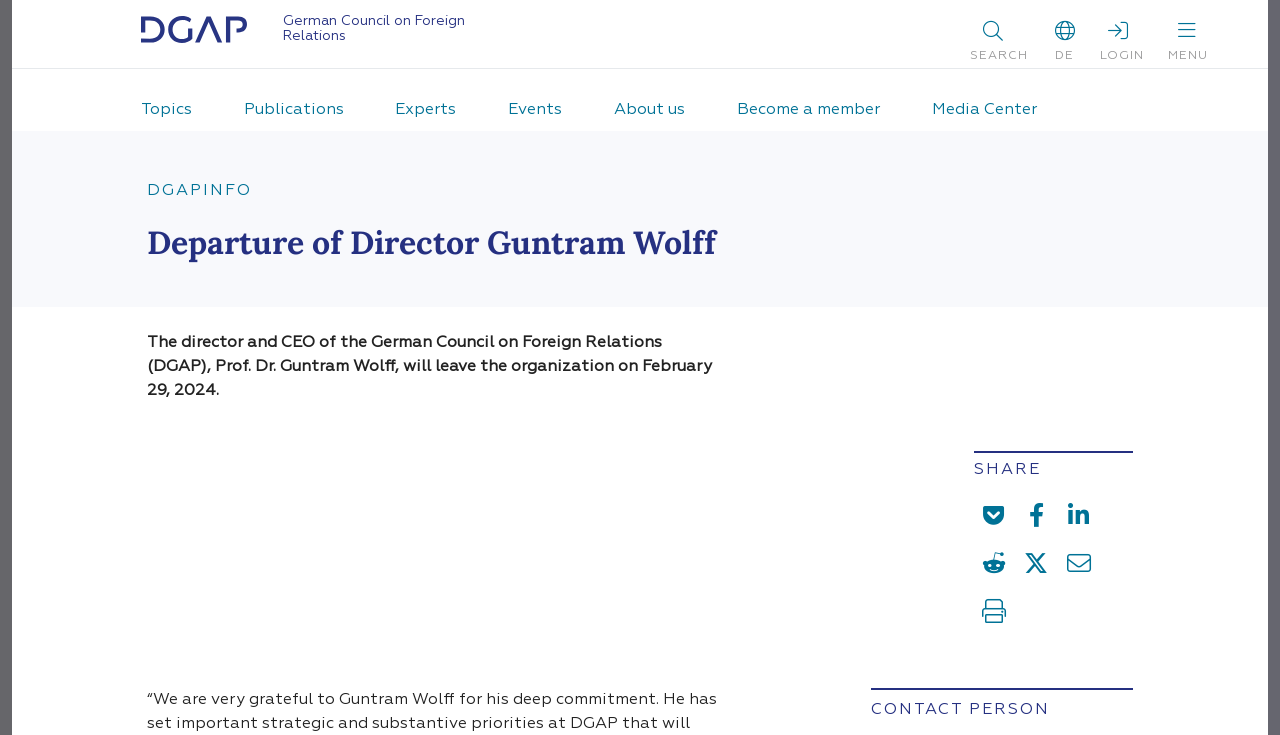Identify the bounding box coordinates of the area you need to click to perform the following instruction: "Login".

[0.85, 0.014, 0.903, 0.114]